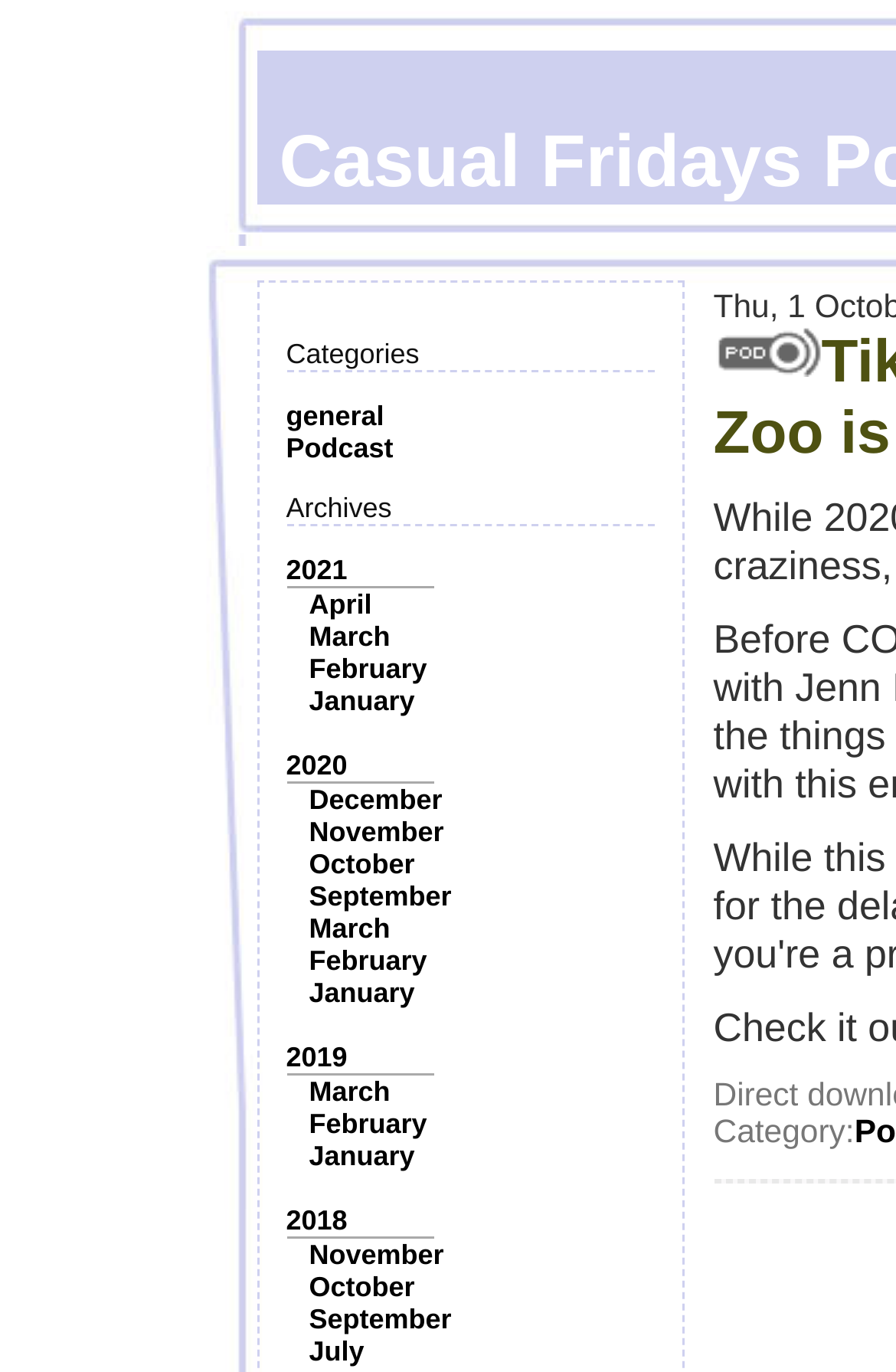Respond with a single word or phrase:
What is the category of the podcast?

general